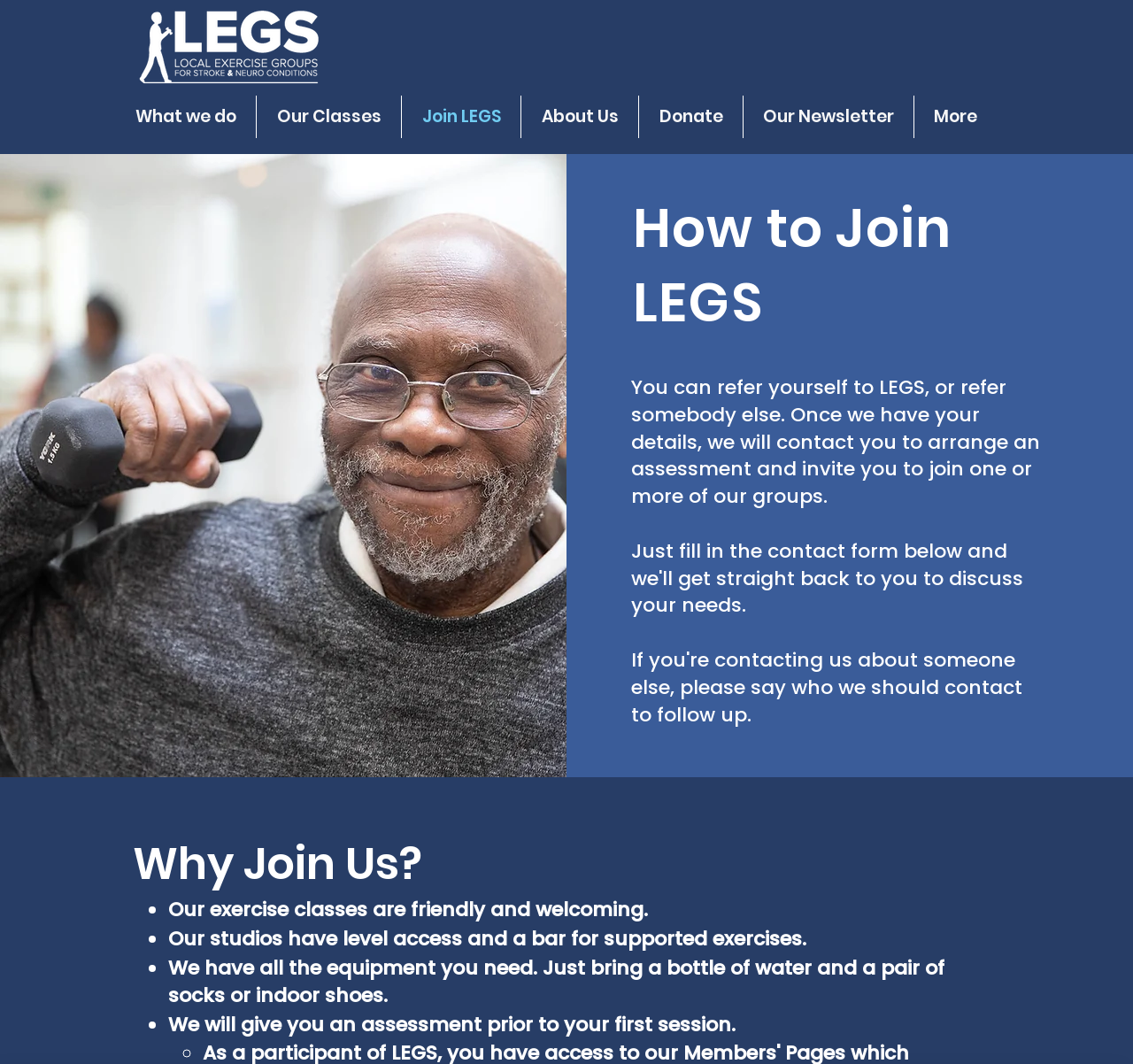Extract the main headline from the webpage and generate its text.

How to Join LEGS